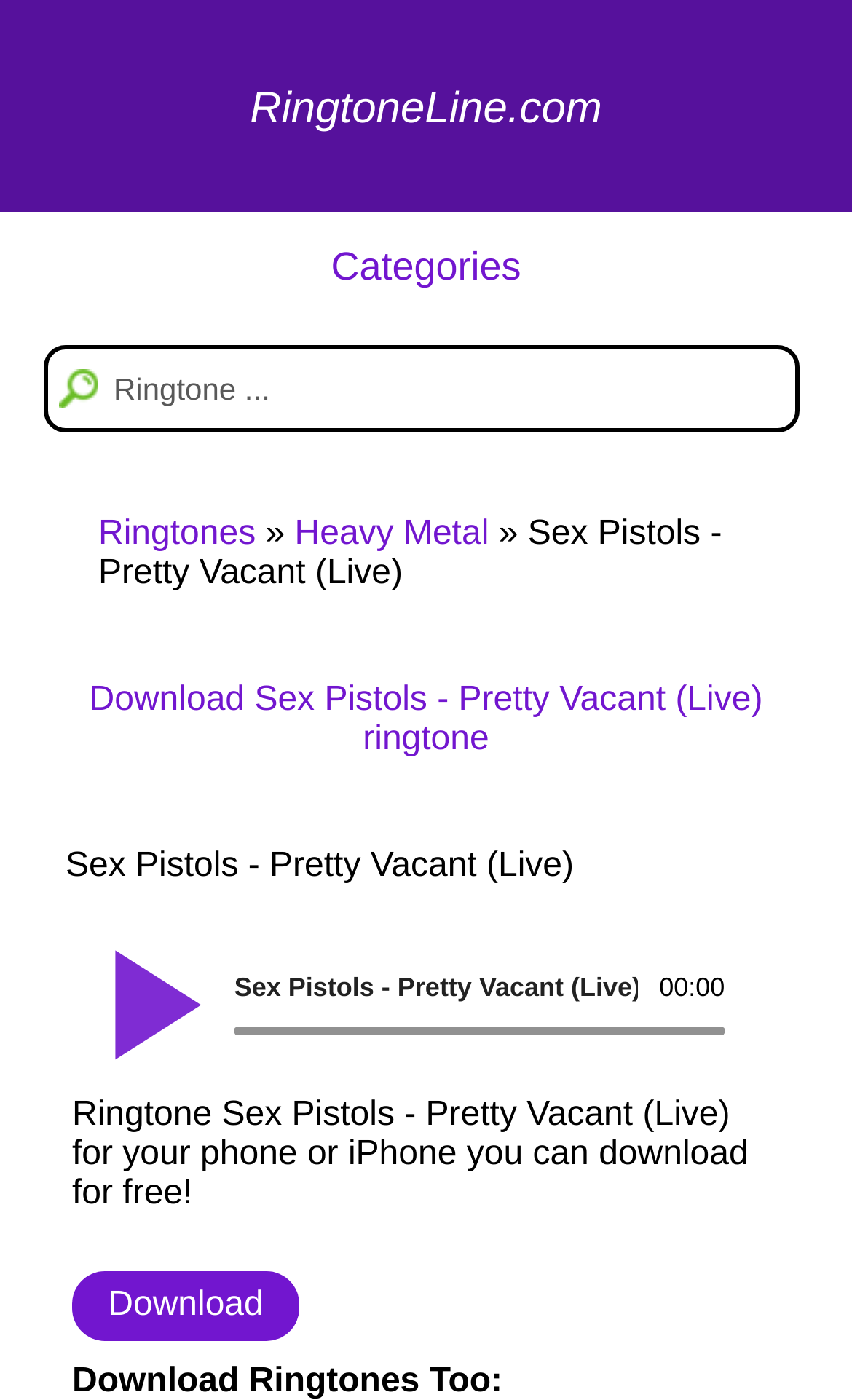Use one word or a short phrase to answer the question provided: 
What is the purpose of this website?

Download ringtones